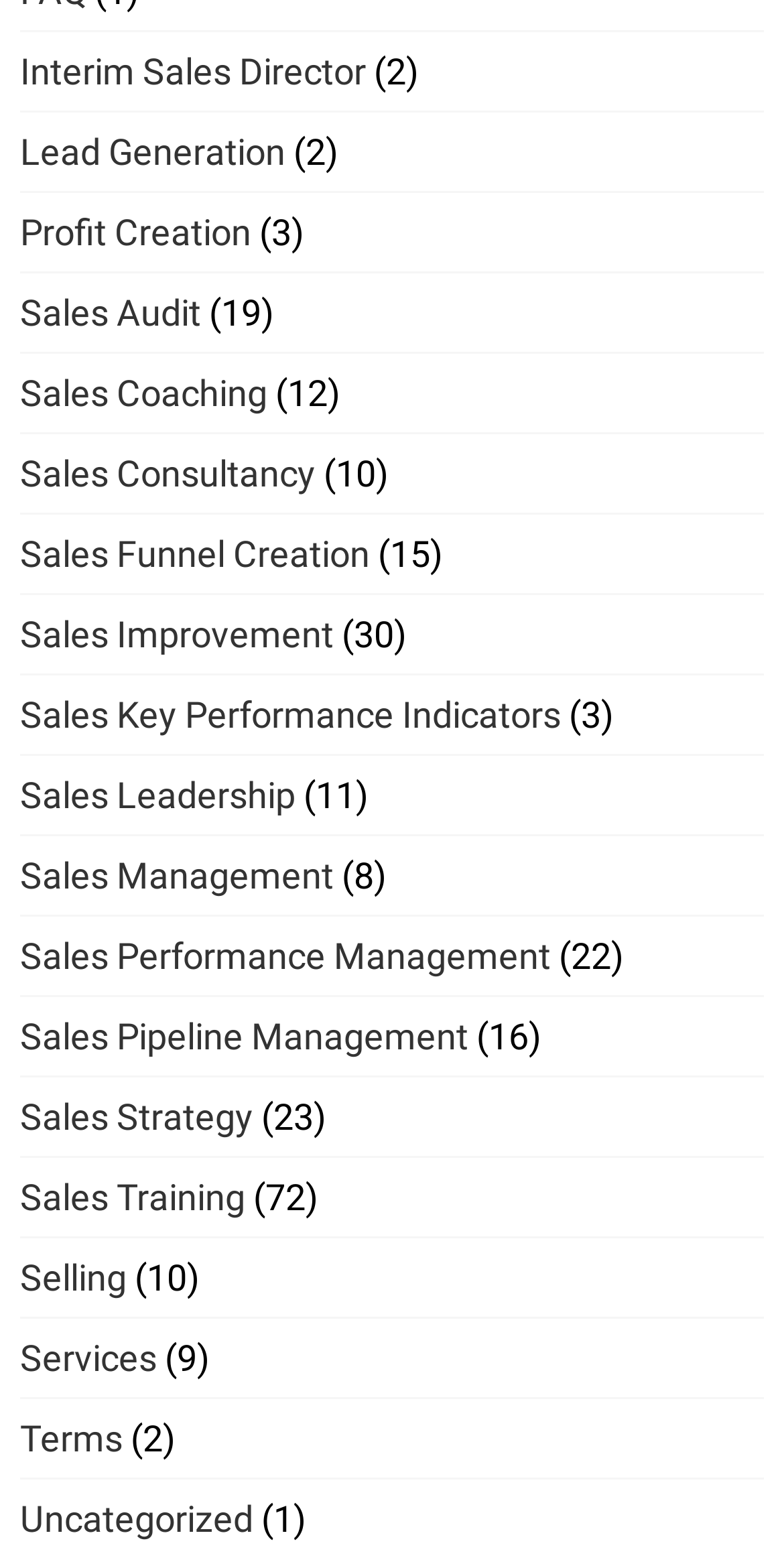Use a single word or phrase to answer the question: What is the first sales-related service listed?

Interim Sales Director